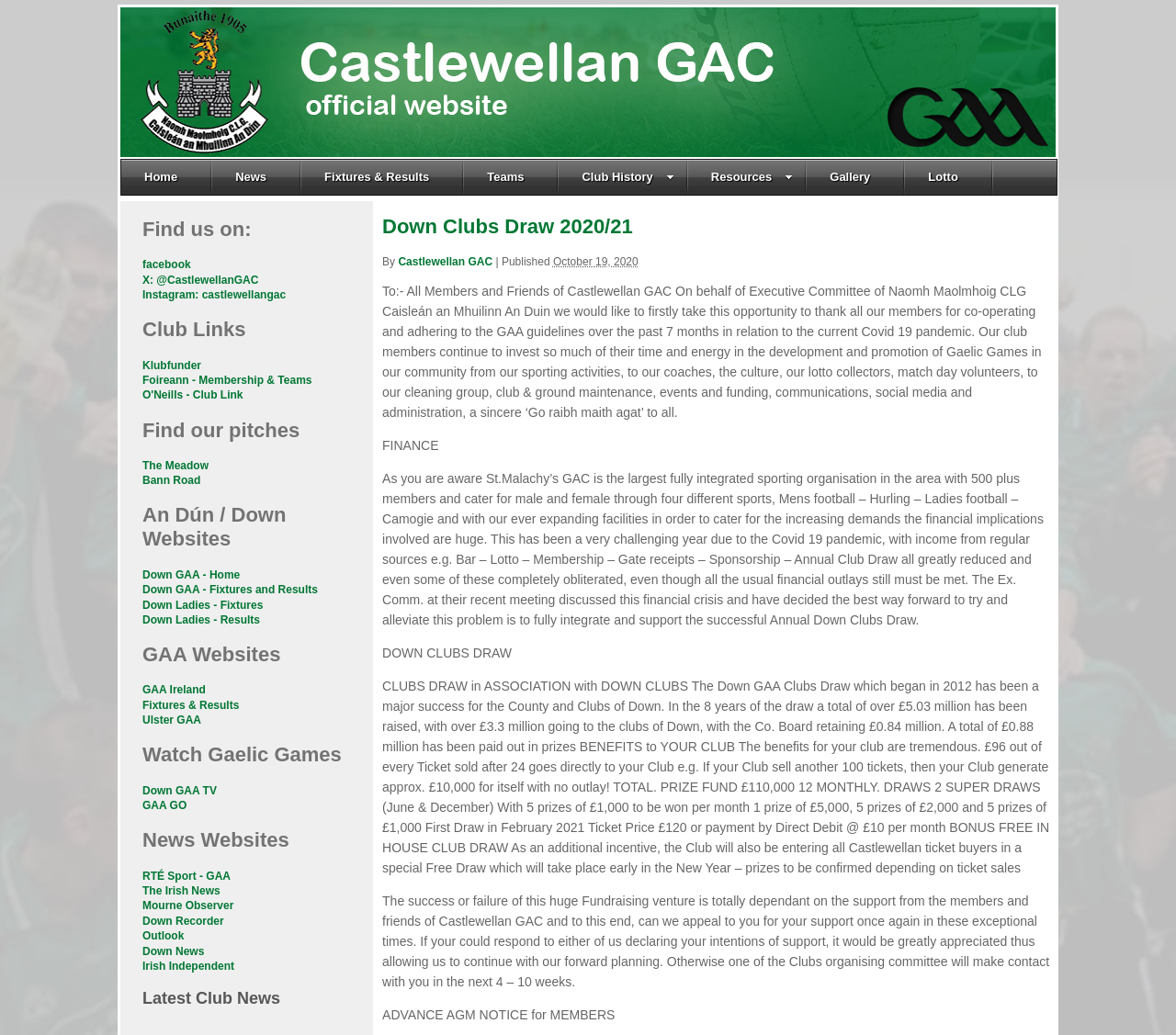Construct a comprehensive caption that outlines the webpage's structure and content.

The webpage is about Castlewellan GAC, a Gaelic Athletic Association (GAA) club. At the top, there is a header image and a navigation menu with links to different sections of the website, including Home, News, Fixtures & Results, Teams, Club History, Resources, Gallery, and Lotto.

Below the navigation menu, there is a heading that reads "Down Clubs Draw 2020/21" followed by a link to the same title. Underneath, there is a paragraph of text that thanks club members for their cooperation during the COVID-19 pandemic and introduces the topic of the Down Clubs Draw.

The main content of the webpage is divided into several sections. The first section is about the club's finances, explaining the challenges faced due to the pandemic and the importance of the Down Clubs Draw in alleviating the financial crisis. The second section provides details about the Down Clubs Draw, including its benefits to the club, the total prize fund, and the ticket price.

The third section is an appeal to club members and friends to support the fundraising venture, with a request to respond to the club's organizing committee. There is also an advance notice for the club's Annual General Meeting (AGM).

On the left side of the webpage, there are several sections with links to various websites and resources, including the club's social media profiles, club links, pitch locations, and GAA websites. There are also links to news websites and a section for watching Gaelic games.

At the bottom of the webpage, there is a heading that reads "Latest Club News", but it does not appear to have any associated content.